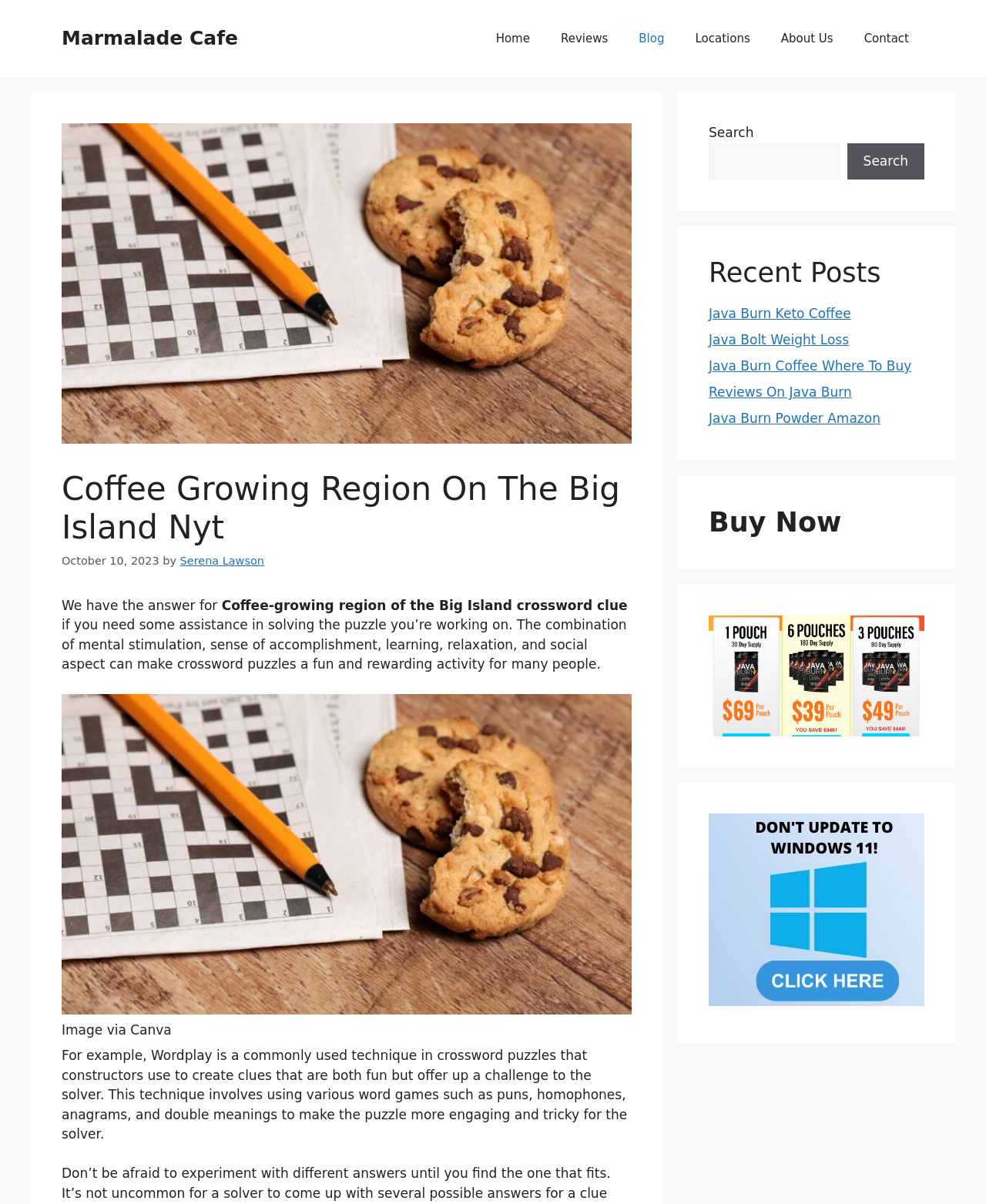Please identify the webpage's heading and generate its text content.

Coffee Growing Region On The Big Island Nyt